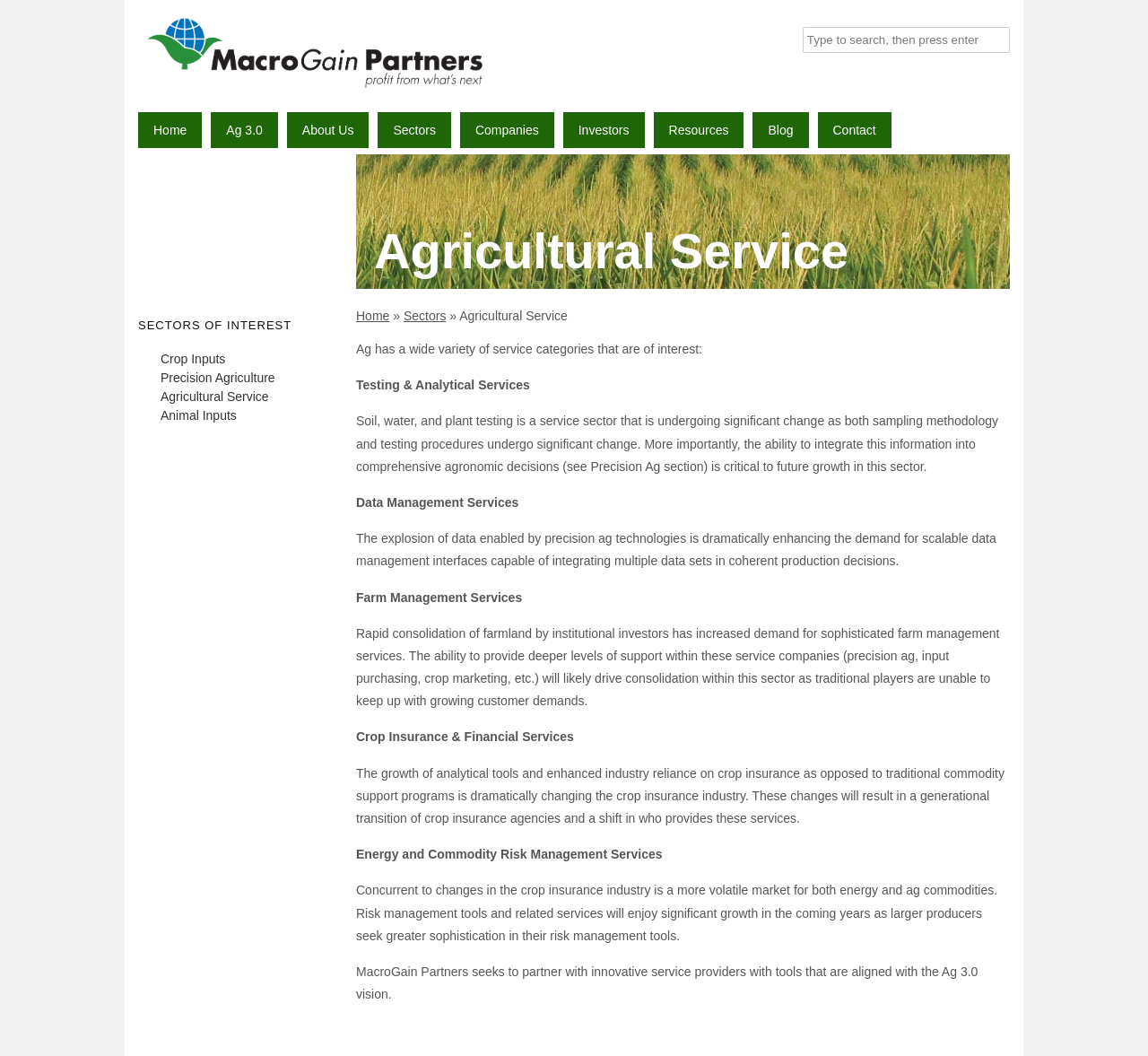Point out the bounding box coordinates of the section to click in order to follow this instruction: "Learn more about Agricultural Service".

[0.31, 0.146, 0.88, 0.262]